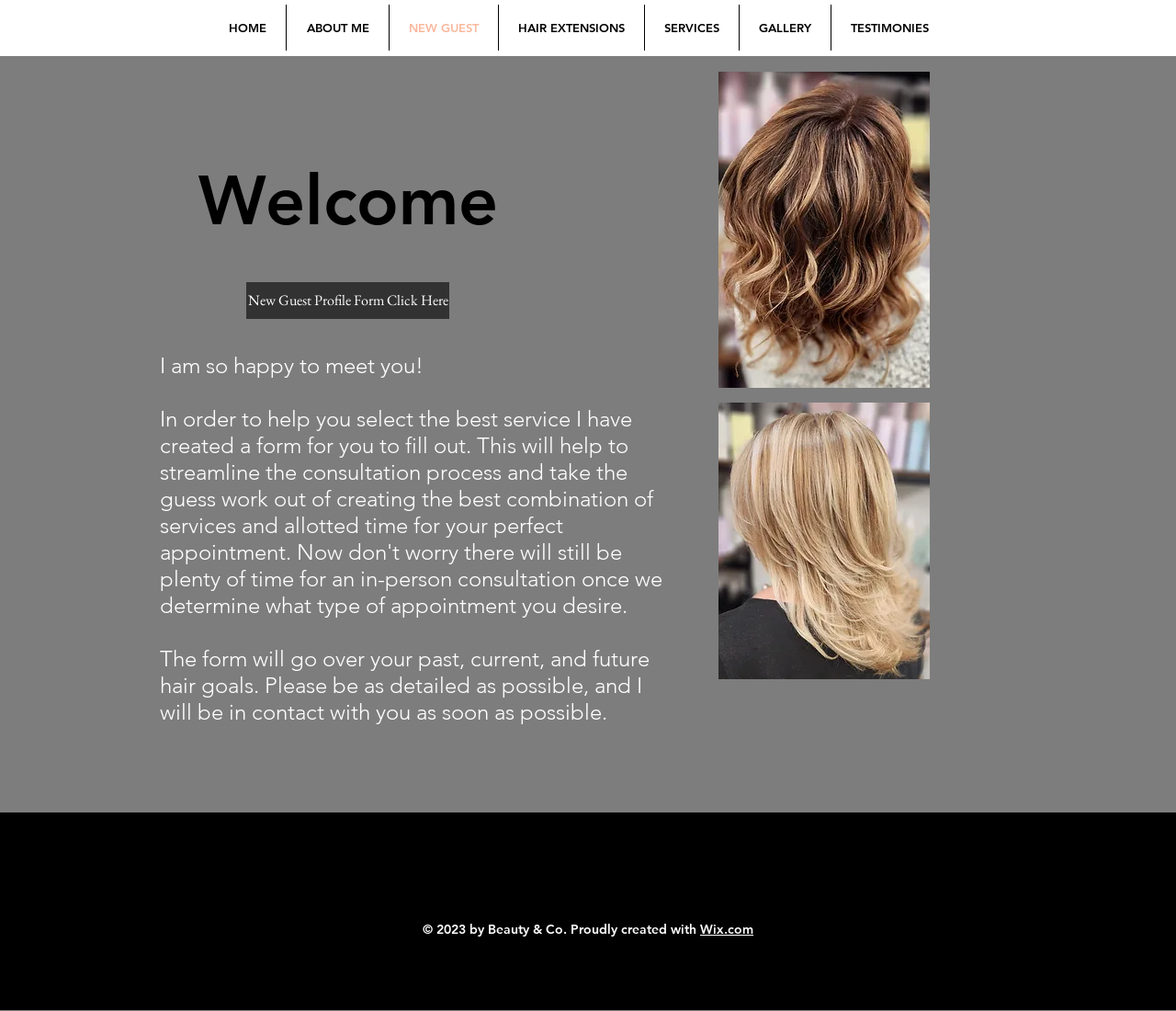What is the topic of the text below the 'Welcome' heading? Analyze the screenshot and reply with just one word or a short phrase.

Hair goals